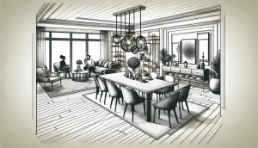Provide a single word or phrase answer to the question: 
What is above the dining area?

Pendant lights